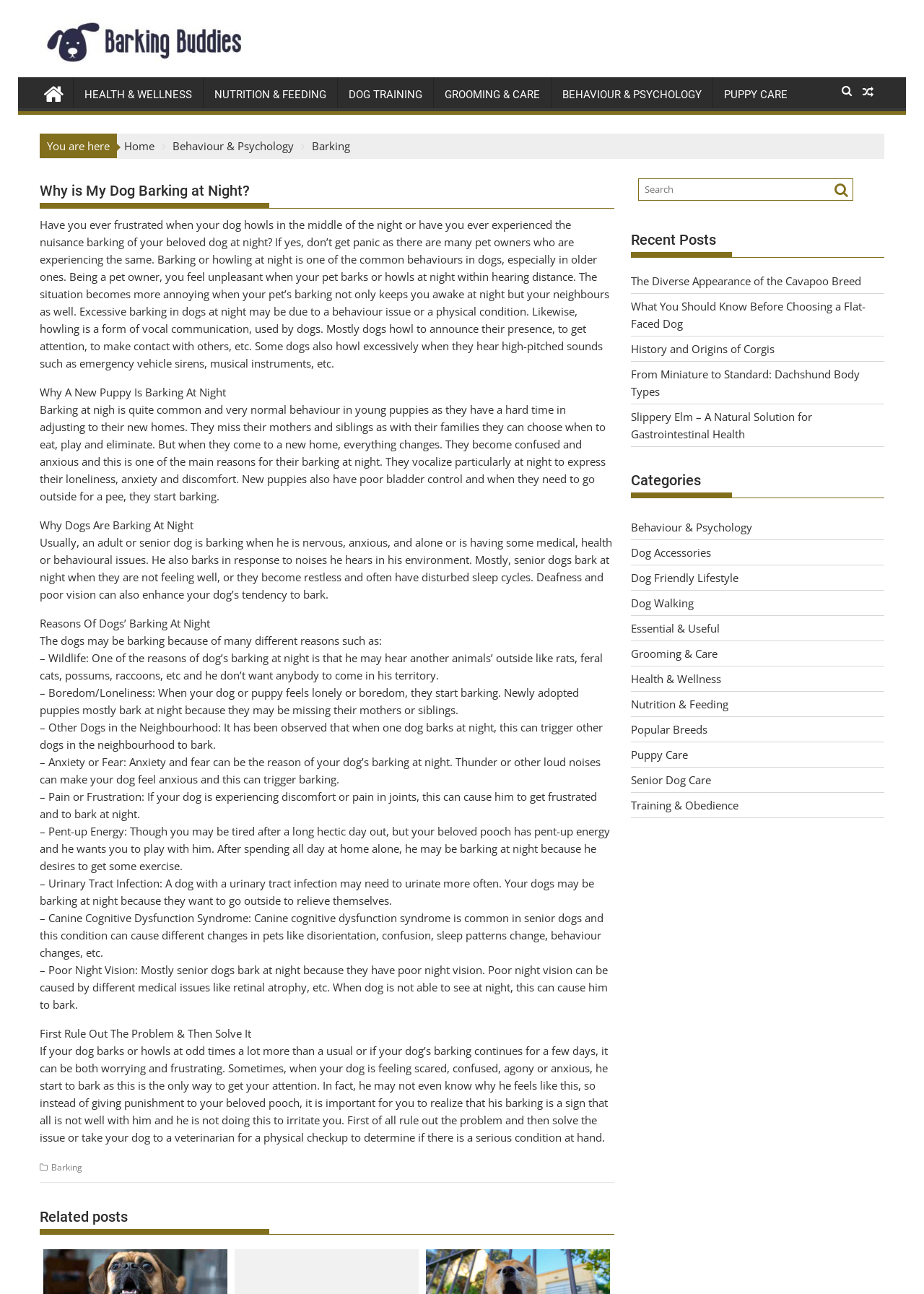What should you do if your dog barks or howls at odd times?
Please answer the question with a detailed response using the information from the screenshot.

According to the webpage, if your dog barks or howls at odd times, you should first rule out the problem and then solve the issue or take your dog to a veterinarian for a physical checkup to determine if there is a serious condition at hand.